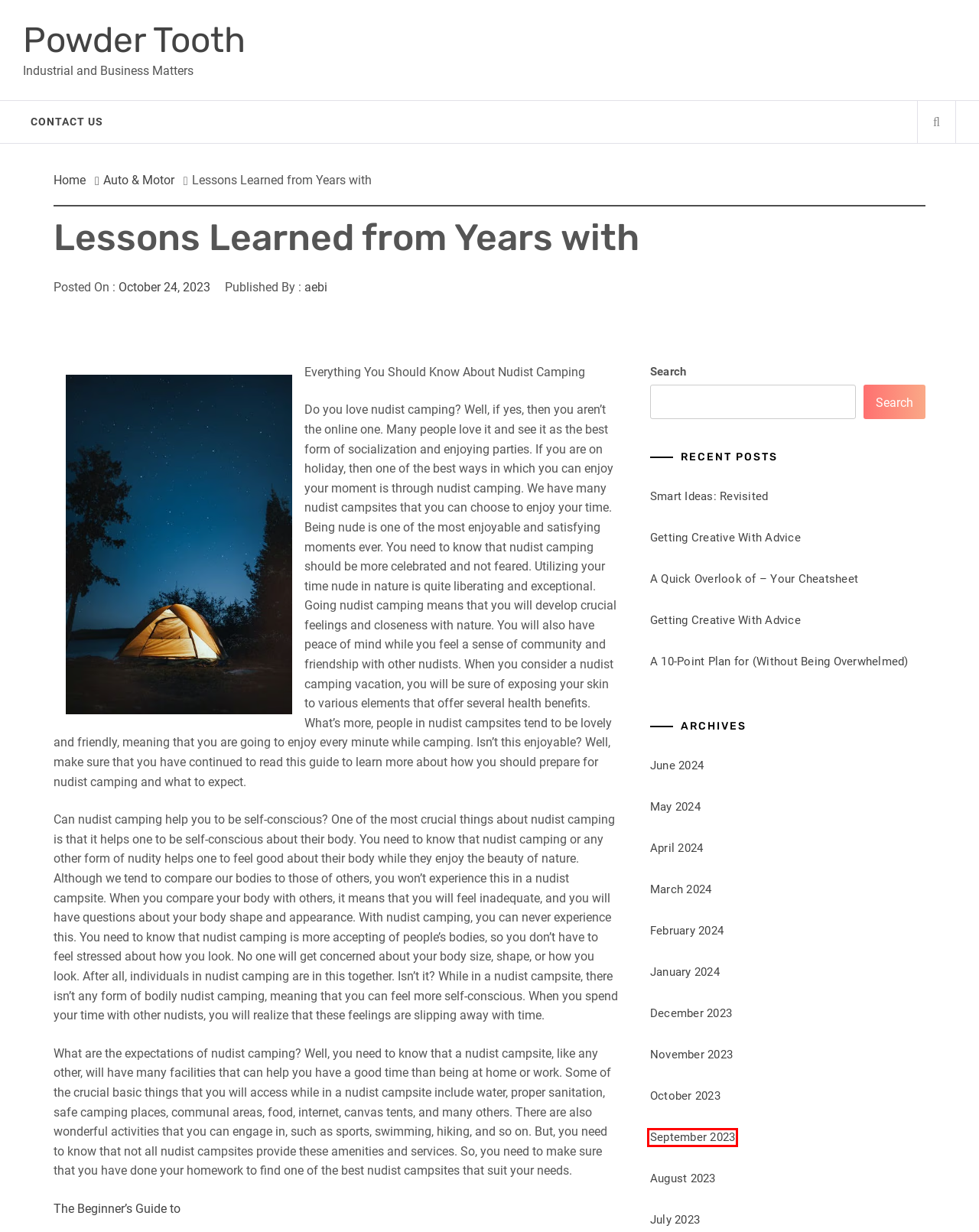You are provided with a screenshot of a webpage where a red rectangle bounding box surrounds an element. Choose the description that best matches the new webpage after clicking the element in the red bounding box. Here are the choices:
A. Getting Creative With  Advice – Powder Tooth
B. September 2023 – Powder Tooth
C. July 2023 – Powder Tooth
D. Smart Ideas:  Revisited – Powder Tooth
E. January 2024 – Powder Tooth
F. October 2023 – Powder Tooth
G. August 2023 – Powder Tooth
H. March 2024 – Powder Tooth

B